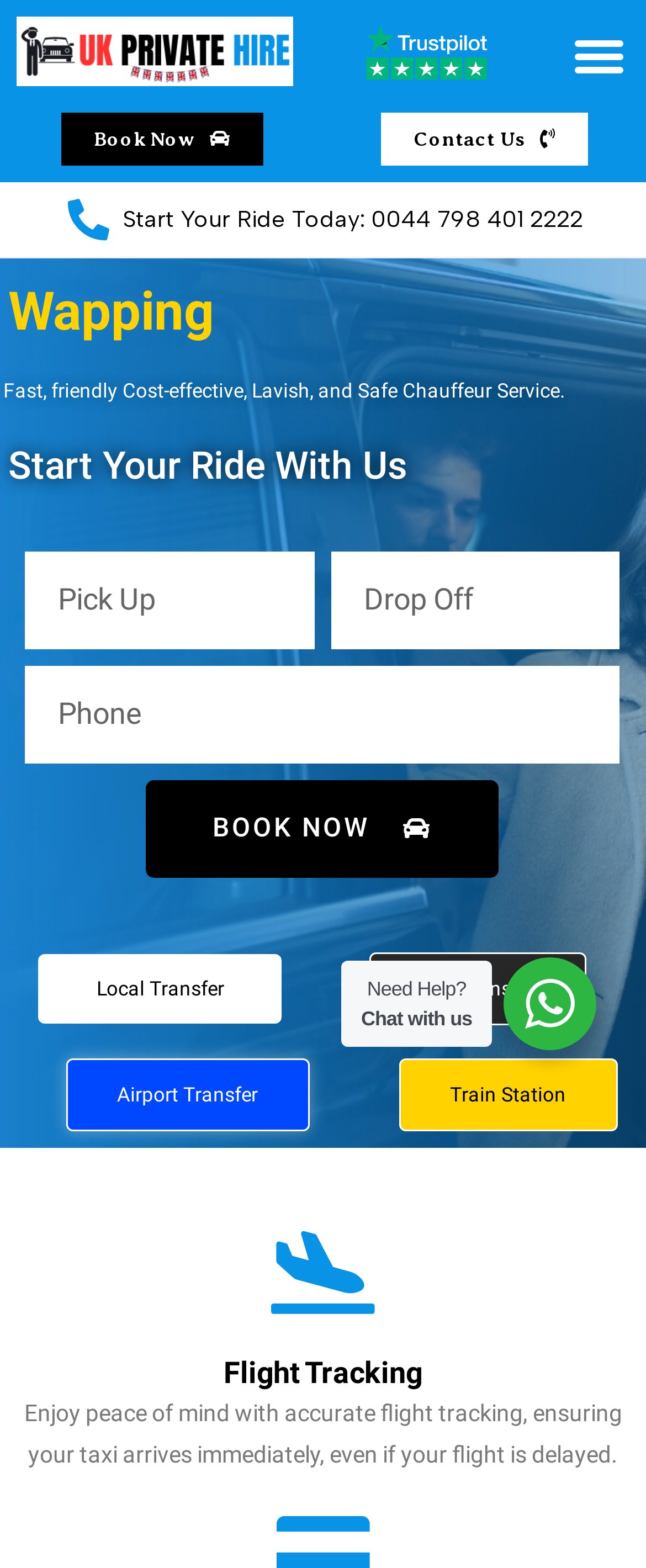Describe all the key features of the webpage in detail.

This webpage is about UK Private Hire, a chauffeur service based in Wapping, with a nautical theme. At the top right corner, there is a "Menu Toggle" button. Below it, there are three links: "Book Now", "Contact Us", and a phone number to start a ride. 

The main content area is divided into two sections. The first section has a heading "Wapping" and a brief description of the service, emphasizing its fast, friendly, cost-effective, lavish, and safe nature. Below this, there is a subheading "Start Your Ride With Us" followed by three text boxes to input pick-up and drop-off locations, and a phone number. A "BOOK NOW" button is placed below these text boxes.

The second section has four links: "Local Transfer", "City Transfer", "Airport Transfer", and "Train Station". These links are arranged in two rows, with the first two links on the top row and the last two links on the bottom row. 

Further down, there is a heading "Flight Tracking" with a description below it, explaining the service's ability to track flights and adjust taxi arrival times accordingly. 

At the bottom right corner, there is a "Need Help? Chat with us" button.